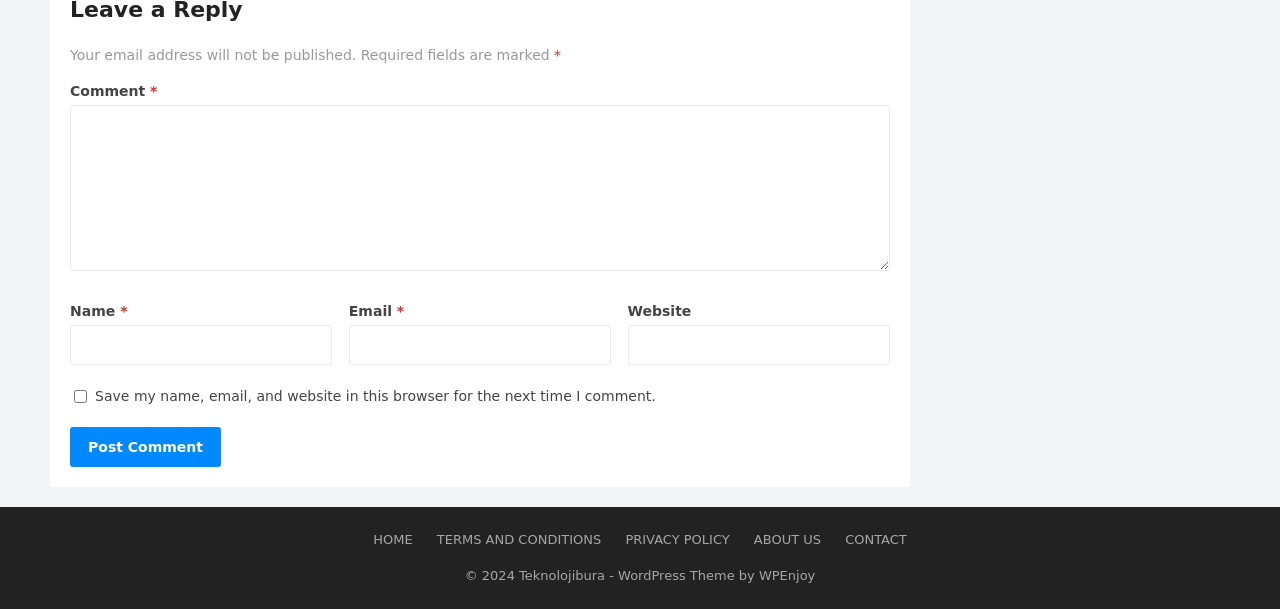Please identify the bounding box coordinates of the clickable area that will allow you to execute the instruction: "Enter a comment".

[0.055, 0.172, 0.695, 0.445]